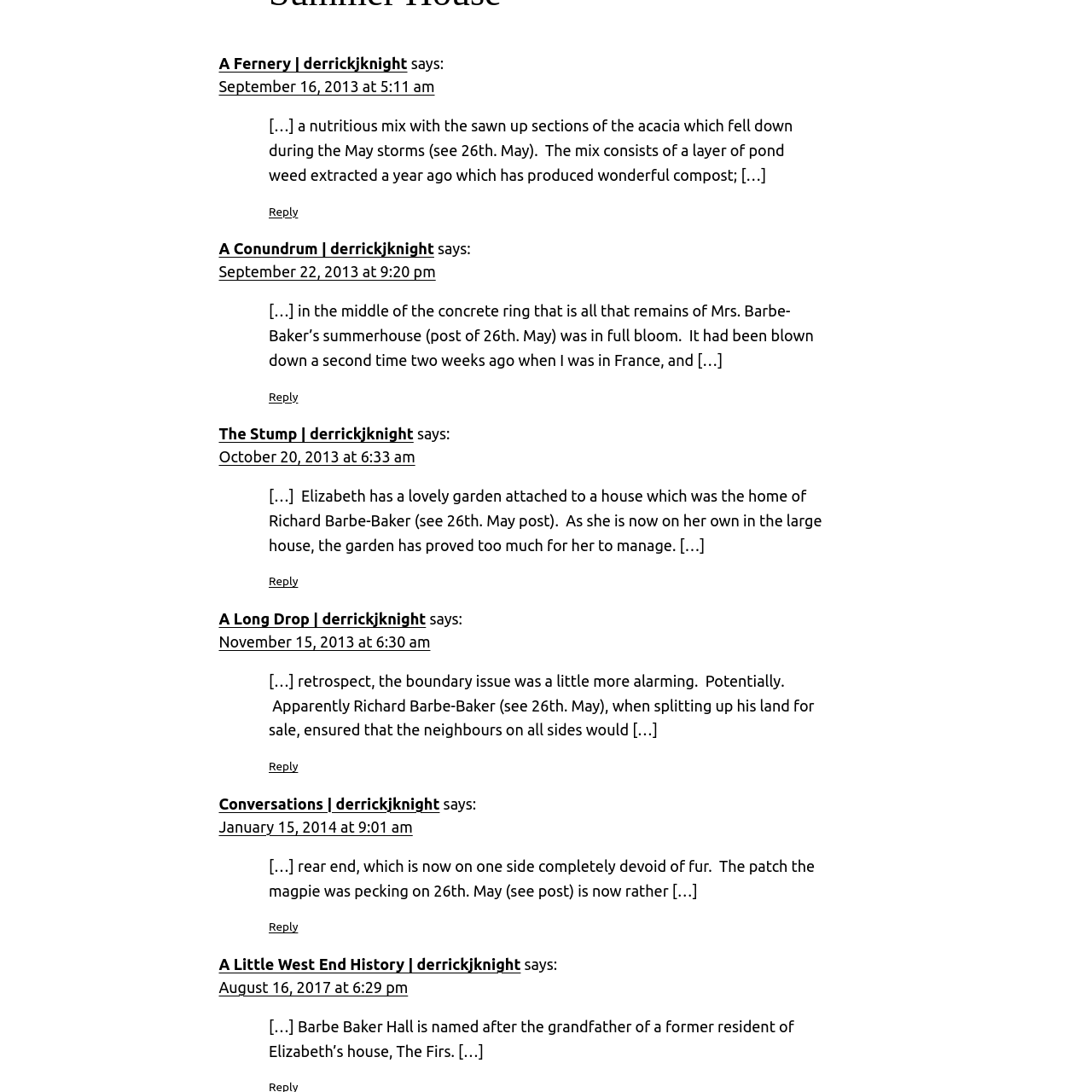How many comments are there in total?
Look at the image and respond with a one-word or short phrase answer.

5